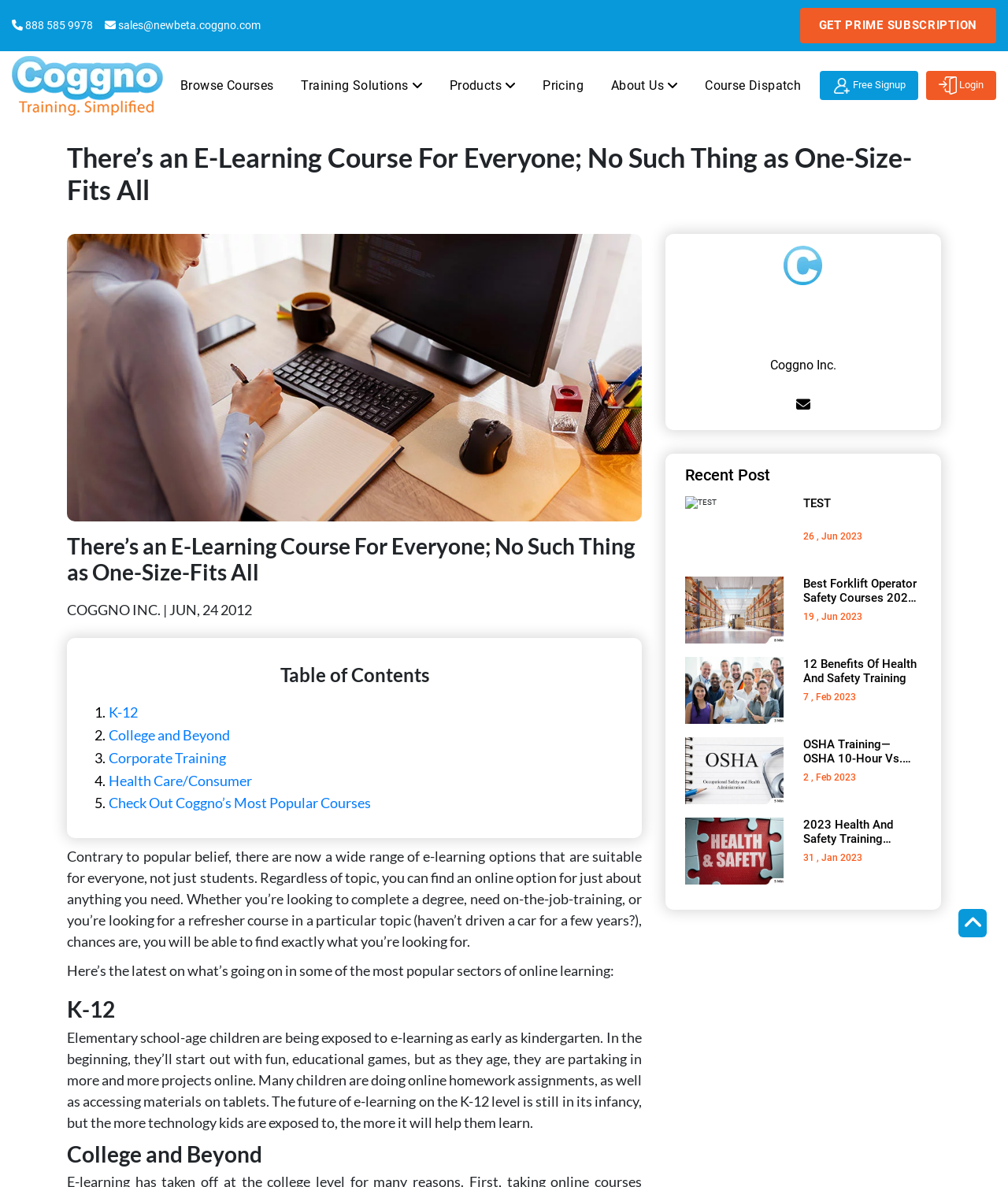How many categories are listed under 'Table of Contents'?
Please utilize the information in the image to give a detailed response to the question.

Under the 'Table of Contents' section, there are five categories listed: 'K-12', 'College and Beyond', 'Corporate Training', 'Health Care/Consumer', and 'Check Out Coggno’s Most Popular Courses'.